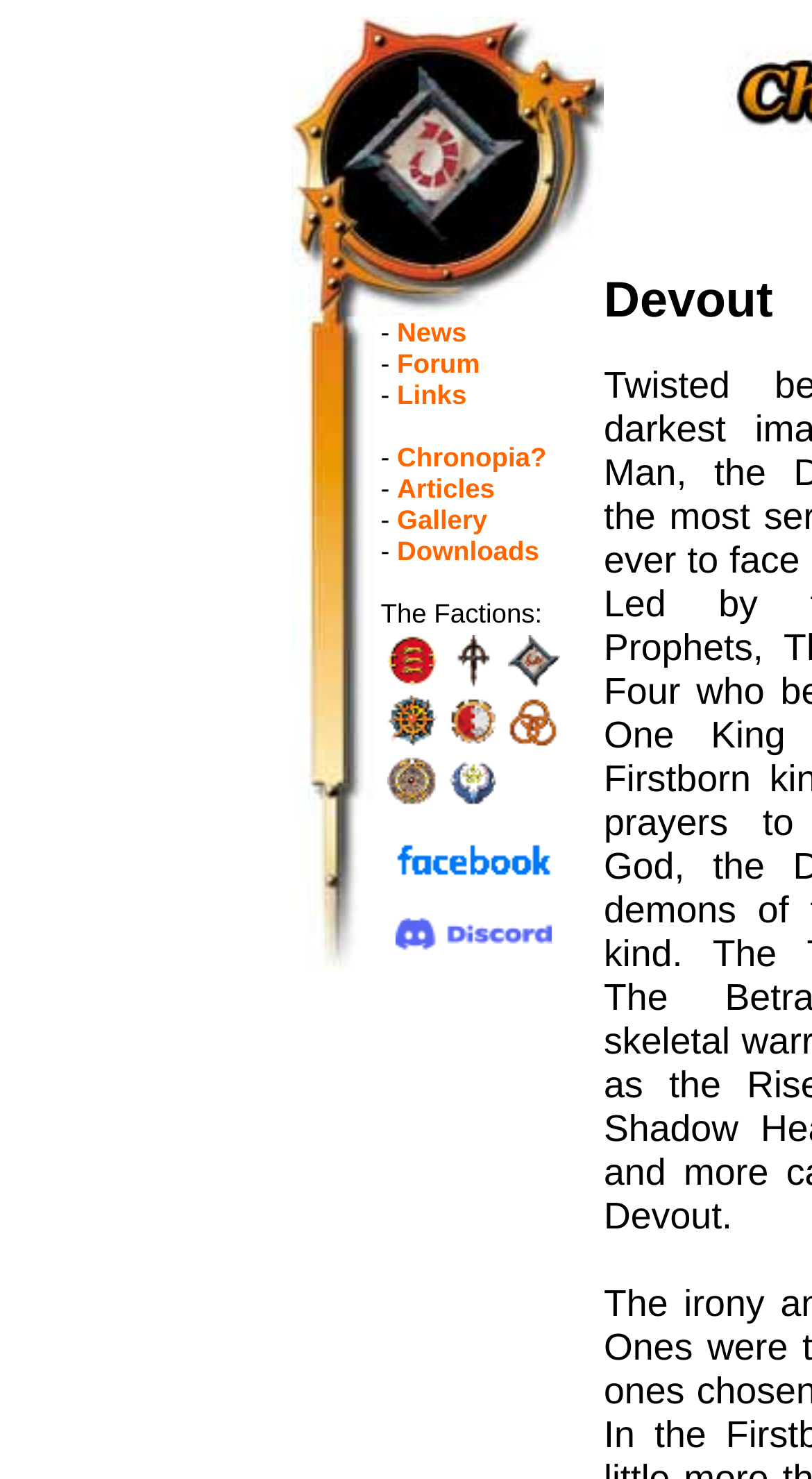What is the name of the fantasy tabletop game supported by this fansite?
Please give a detailed and elaborate explanation in response to the question.

The answer can be found by looking at the overall structure of the webpage and identifying the main topic. The webpage has a layout table with several rows, and the first row contains an image with the text 'Horned Ones Clan'. This suggests that the webpage is related to a fantasy game. Further down, there is a link 'Chronopia?' which implies that the game is called Chronopia.